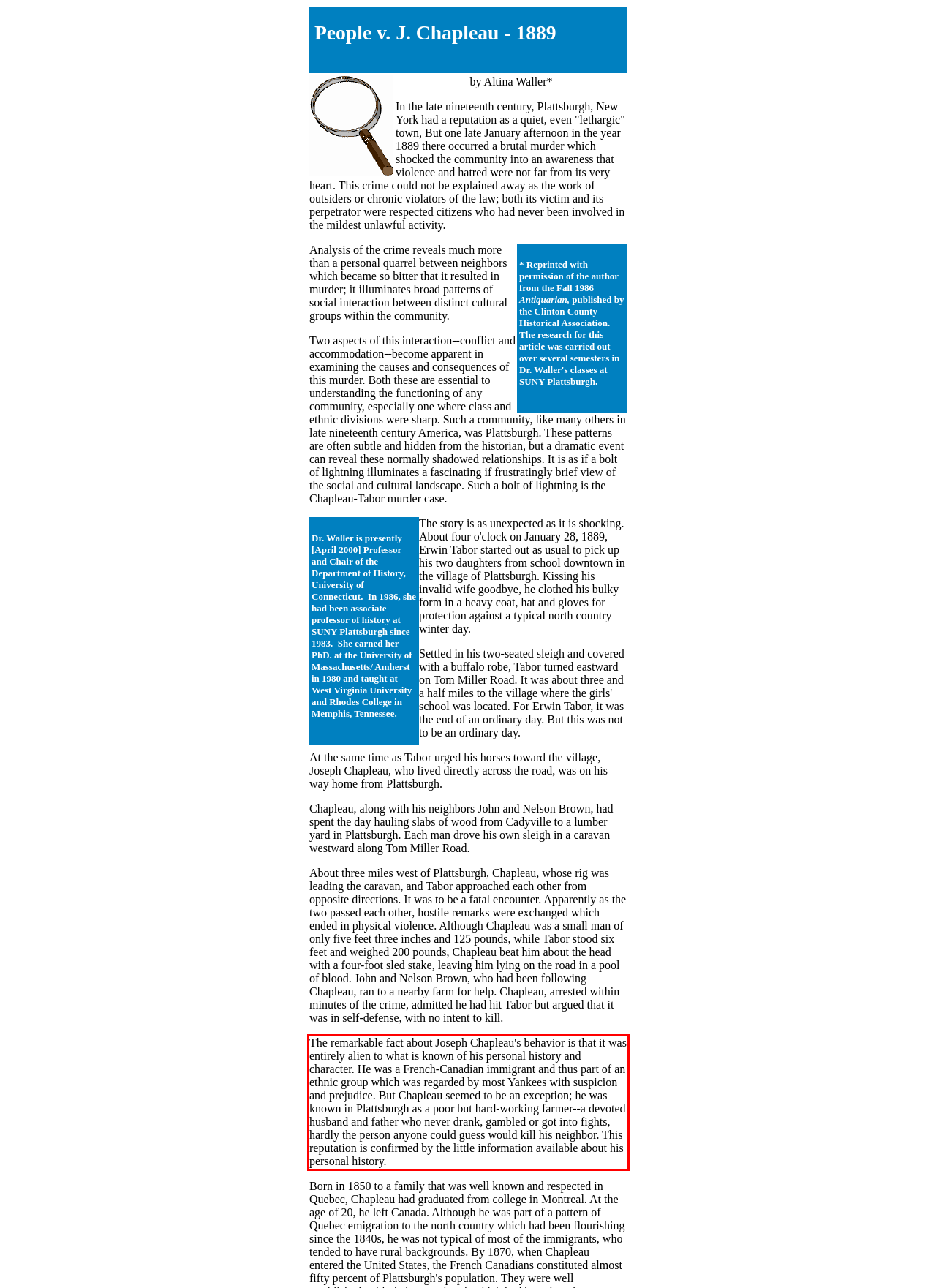You have a screenshot of a webpage with a red bounding box. Use OCR to generate the text contained within this red rectangle.

The remarkable fact about Joseph Chapleau's behavior is that it was entirely alien to what is known of his personal history and character. He was a French-Canadian immigrant and thus part of an ethnic group which was regarded by most Yankees with suspicion and prejudice. But Chapleau seemed to be an exception; he was known in Plattsburgh as a poor but hard-working farmer--a devoted husband and father who never drank, gambled or got into fights, hardly the person anyone could guess would kill his neighbor. This reputation is confirmed by the little information available about his personal history.